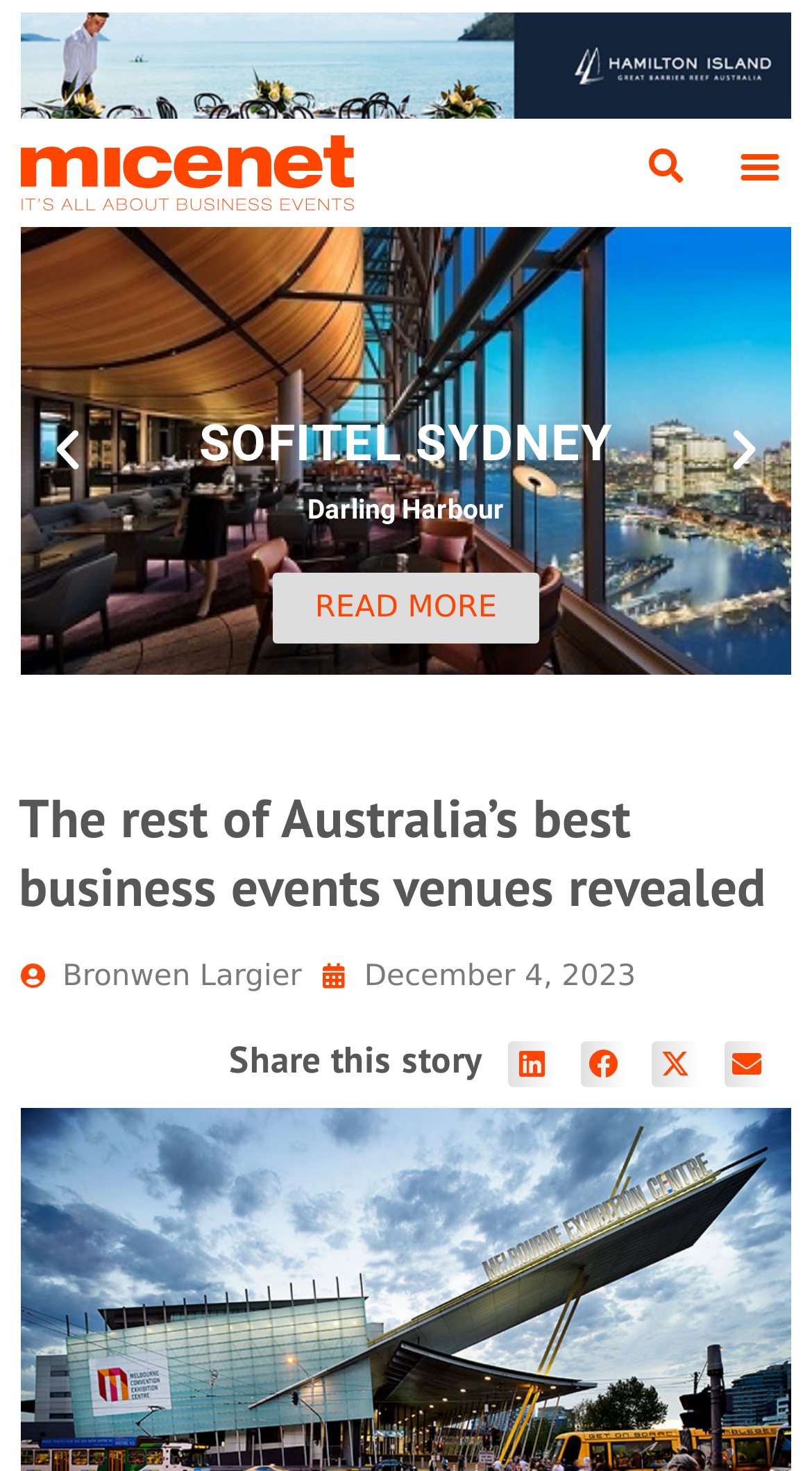Could you indicate the bounding box coordinates of the region to click in order to complete this instruction: "Toggle the menu".

[0.897, 0.092, 0.974, 0.134]